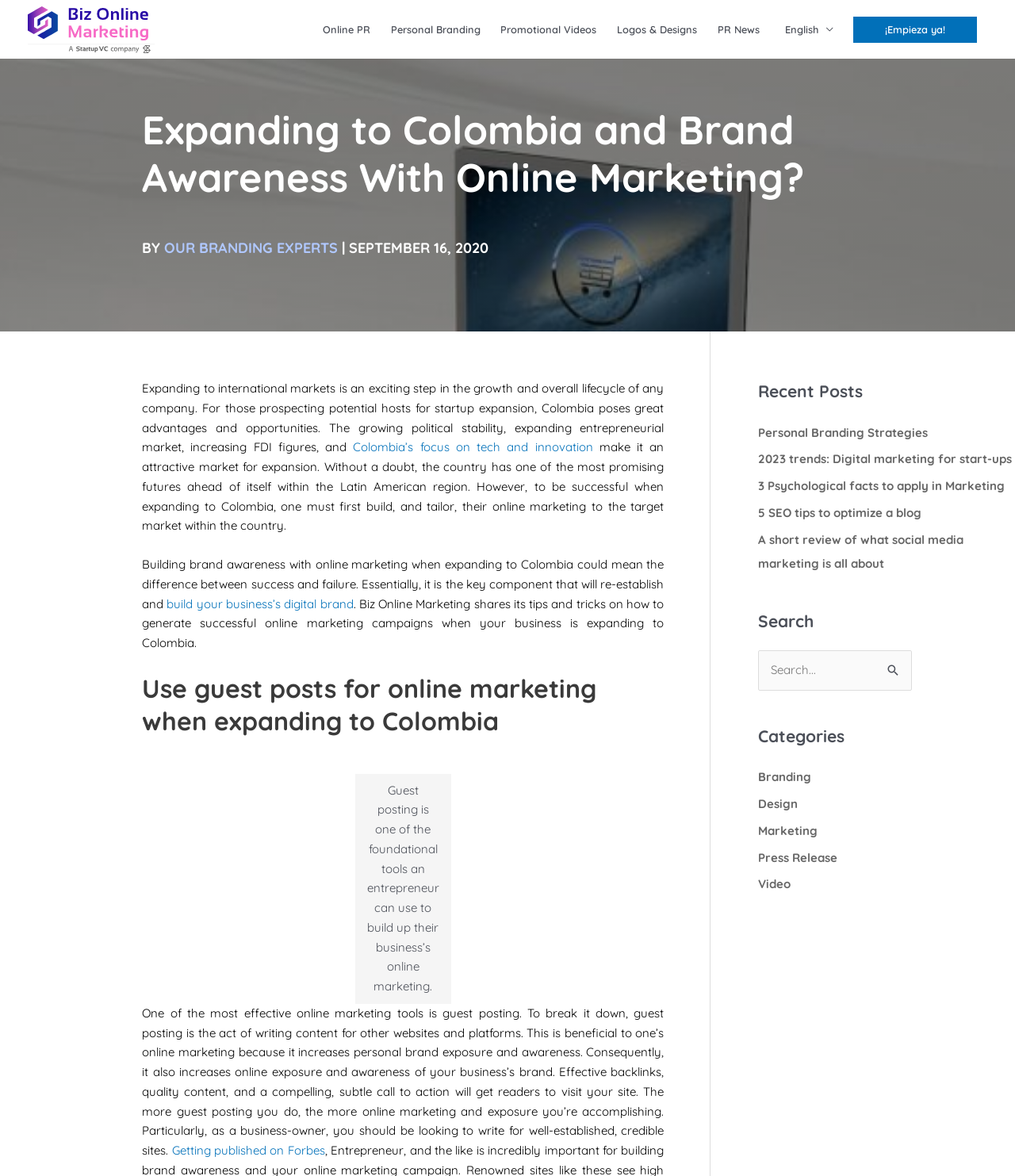Please identify the bounding box coordinates of the clickable region that I should interact with to perform the following instruction: "Click on the 'Online PR' link". The coordinates should be expressed as four float numbers between 0 and 1, i.e., [left, top, right, bottom].

[0.308, 0.0, 0.375, 0.05]